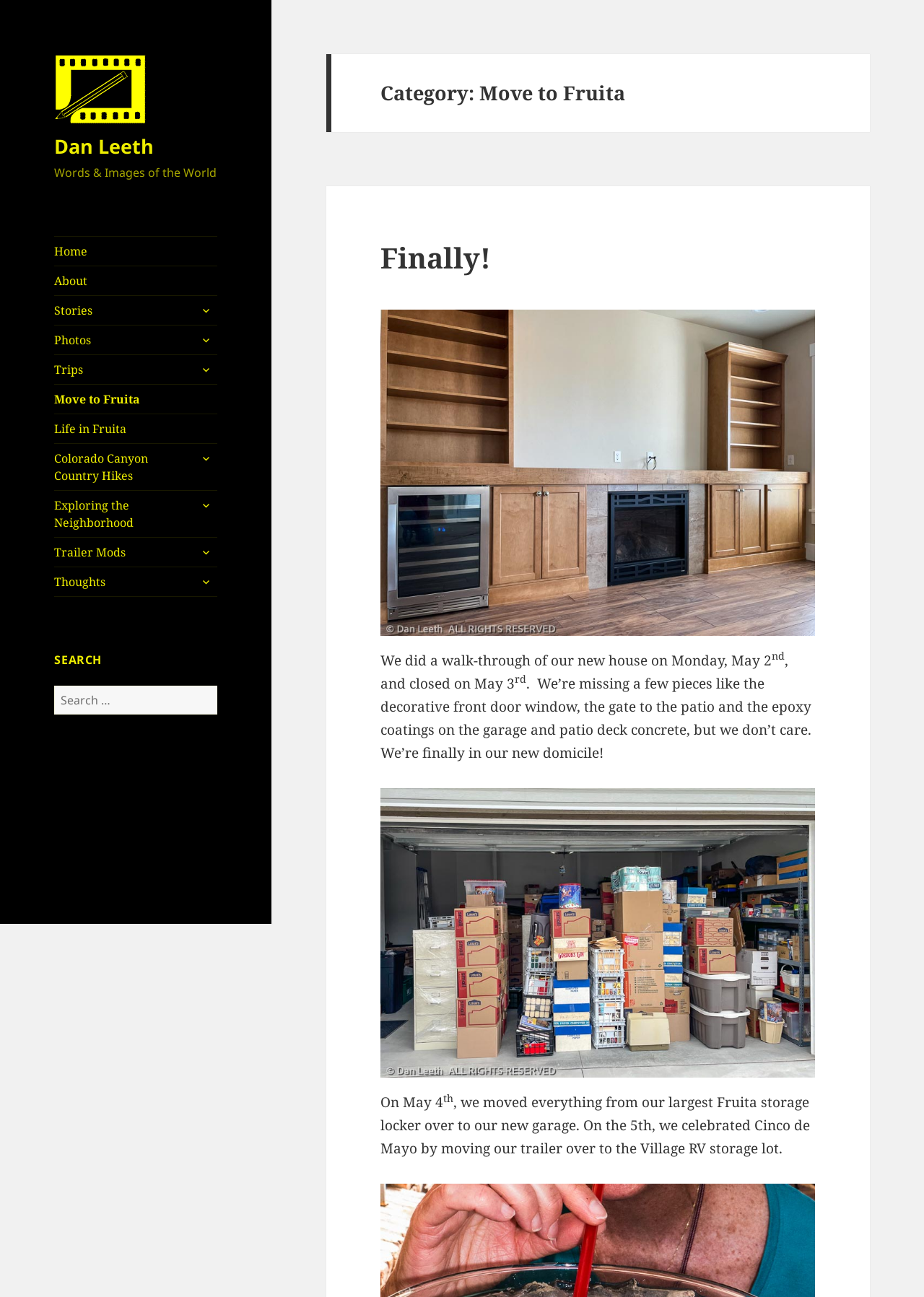Please specify the bounding box coordinates of the clickable region necessary for completing the following instruction: "Click on 'Bursa Bangunan'". The coordinates must consist of four float numbers between 0 and 1, i.e., [left, top, right, bottom].

None